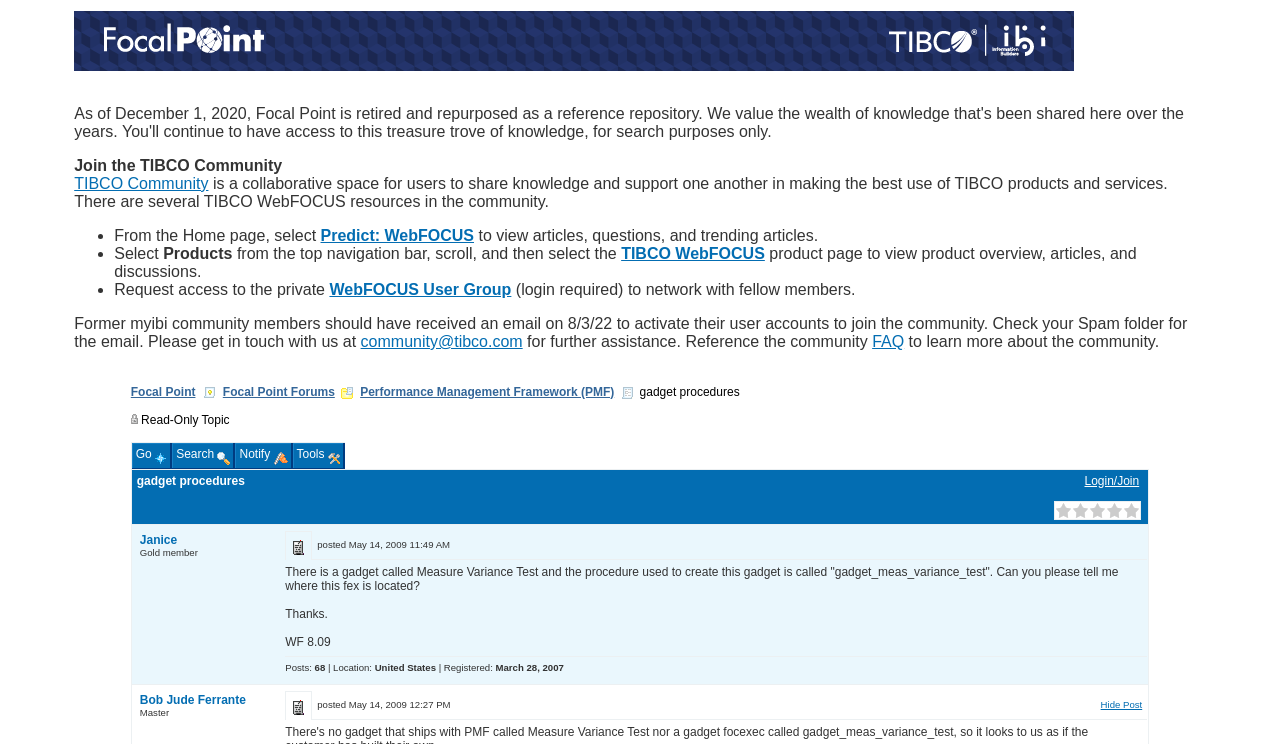Find the bounding box of the web element that fits this description: "Performance Management Framework (PMF)".

[0.281, 0.517, 0.48, 0.536]